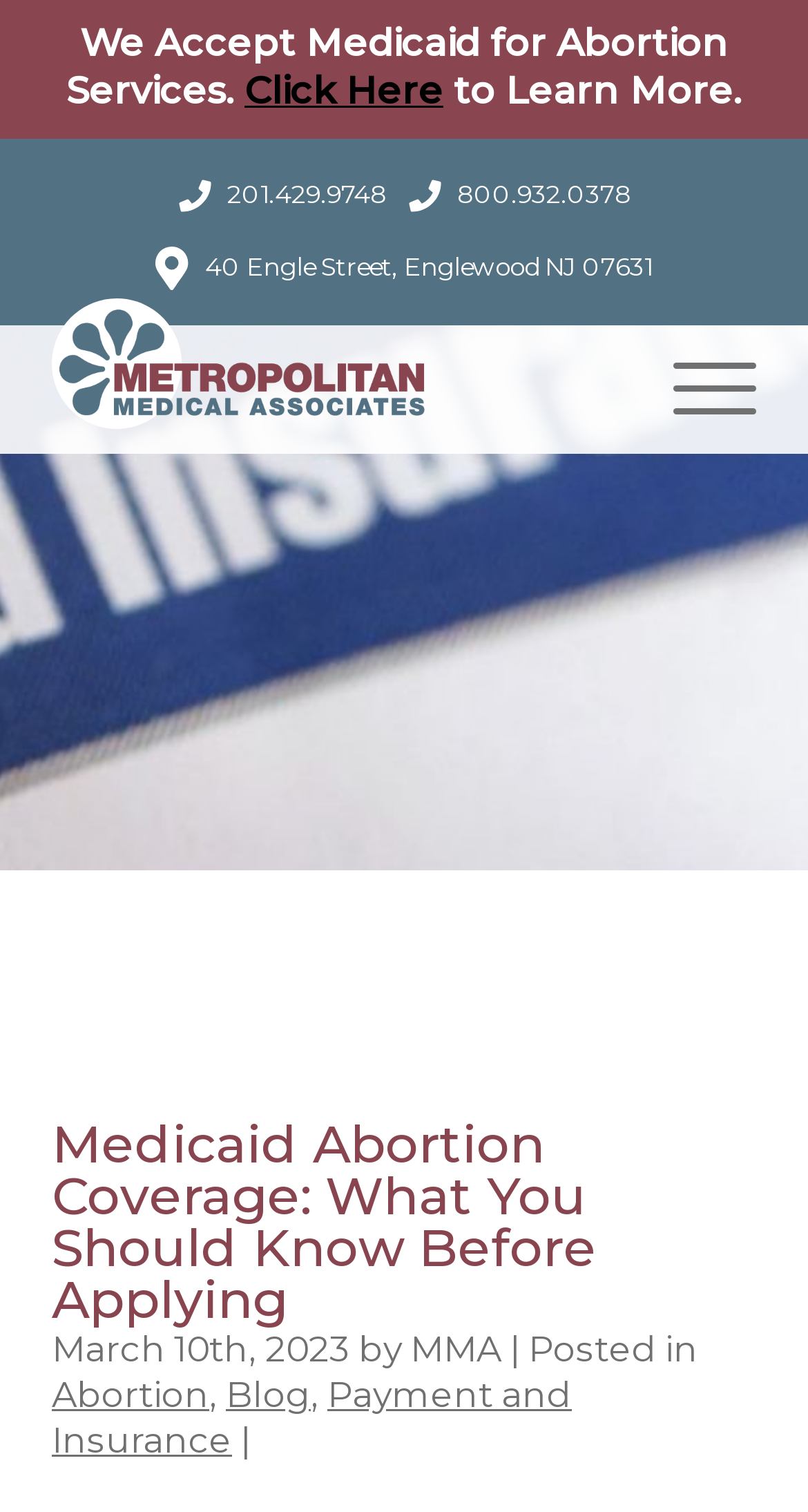What is the topic of the blog post?
Refer to the screenshot and respond with a concise word or phrase.

Medicaid Abortion Coverage